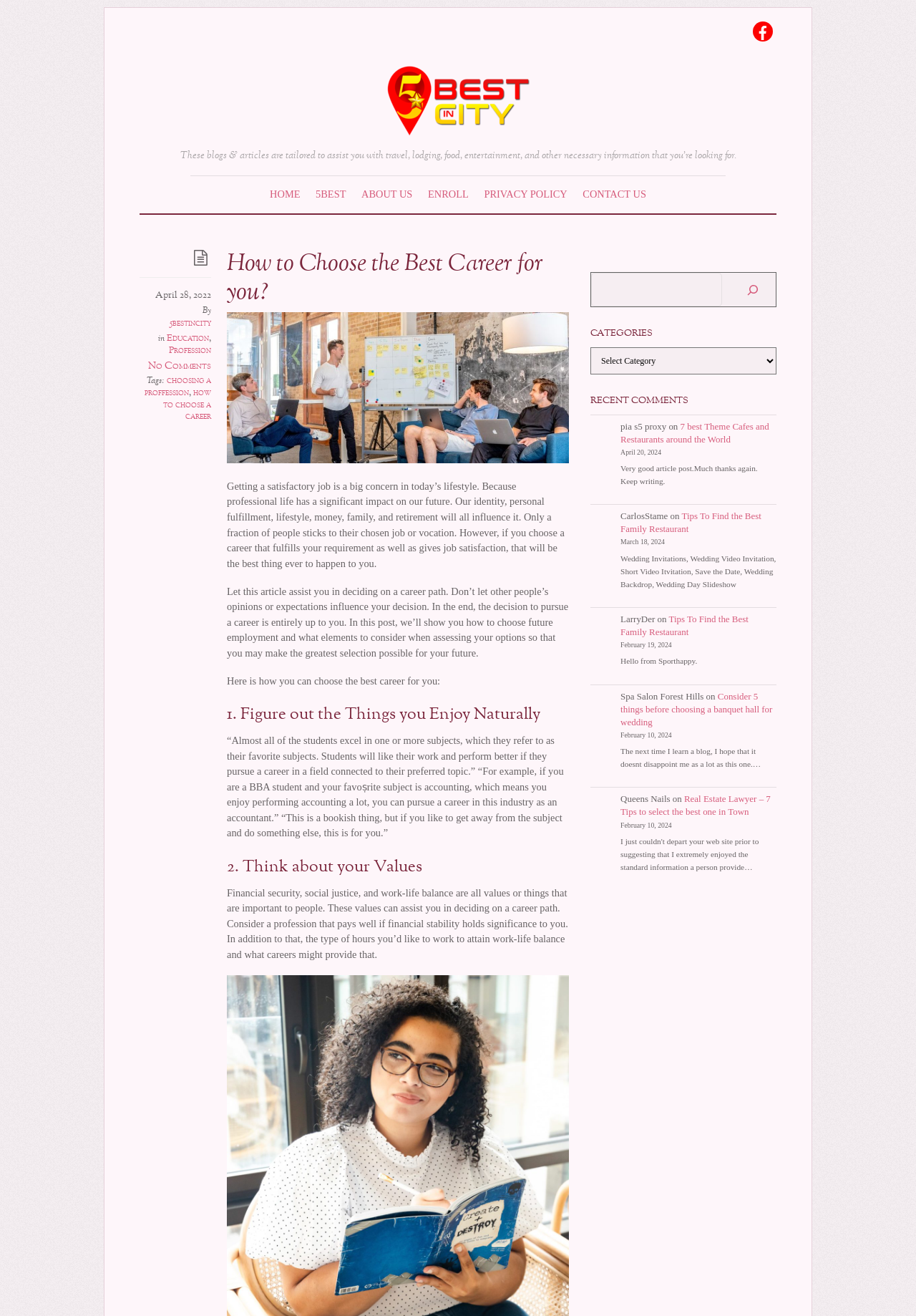Detail the various sections and features of the webpage.

This webpage is about choosing the best career for an individual. At the top, there is a logo of "5Best In City" with a link to the website. Below it, there are several links to social media platforms, including Facebook. 

The main content of the webpage is divided into two sections. The first section has a heading "How to Choose the Best Career for you?" followed by a brief introduction to the importance of choosing a career that fulfills one's requirements and gives job satisfaction. 

The second section provides guidance on how to choose a career, with two main points: figuring out what one enjoys naturally and thinking about one's values. There are paragraphs of text explaining each point, with examples and advice.

On the right side of the webpage, there is a search bar and a section titled "CATEGORIES". Below it, there is a section titled "RECENT COMMENTS" with several articles or comments from users, each with a title, a timestamp, and a brief text. 

At the bottom of the webpage, there is a footer section with several links to other articles or websites, including "7 best Theme Cafes and Restaurants around the World", "Tips To Find the Best Family Restaurant", and "Consider 5 things before choosing a banquet hall for wedding".